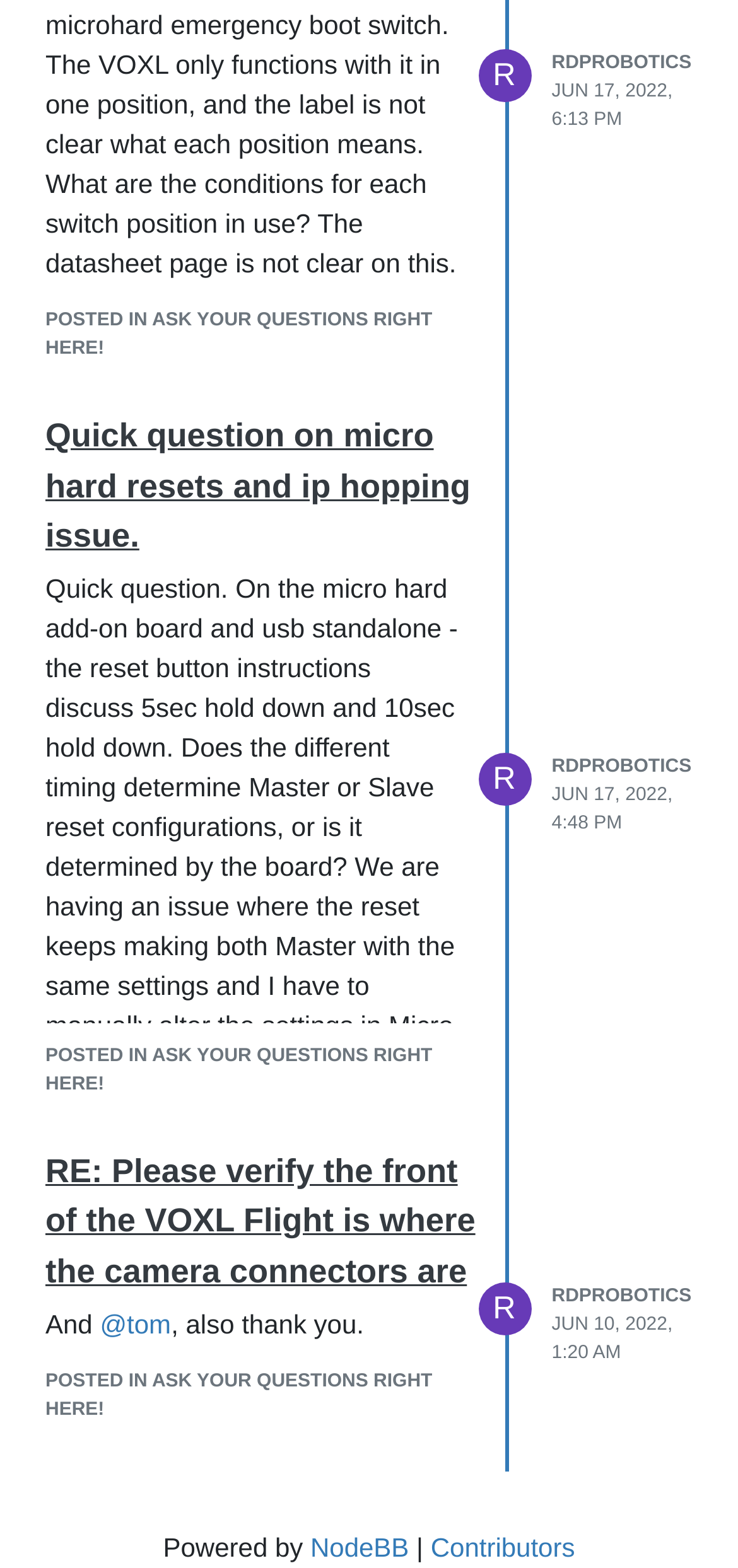Find the bounding box coordinates of the element to click in order to complete the given instruction: "Read the post 'Quick question on micro hard resets and ip hopping issue.'."

[0.062, 0.266, 0.637, 0.353]